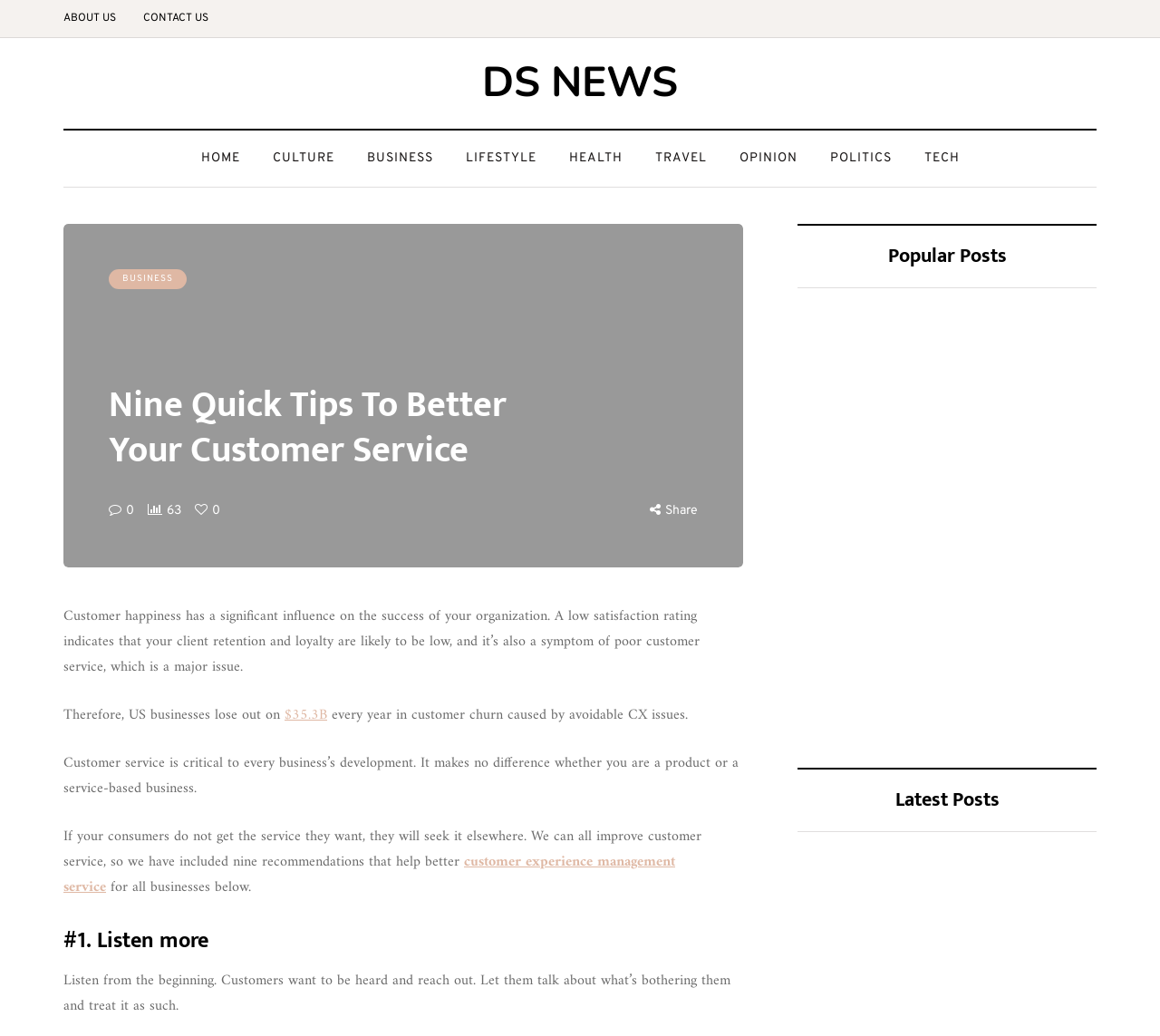Please locate the clickable area by providing the bounding box coordinates to follow this instruction: "View the 'Popular Posts' section".

[0.688, 0.216, 0.945, 0.278]